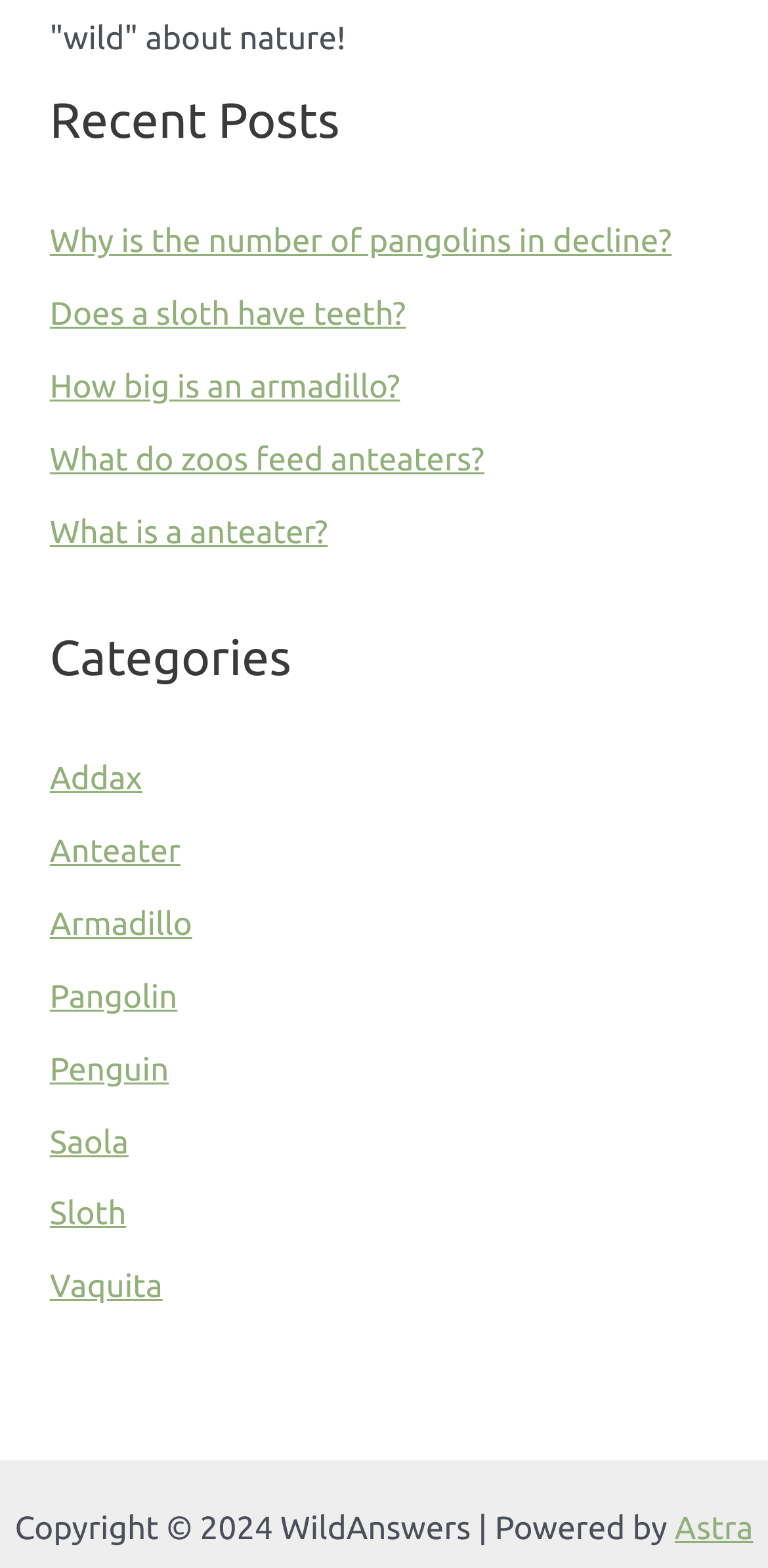Given the webpage screenshot and the description, determine the bounding box coordinates (top-left x, top-left y, bottom-right x, bottom-right y) that define the location of the UI element matching this description: What do zoos feed anteaters?

[0.065, 0.283, 0.631, 0.305]